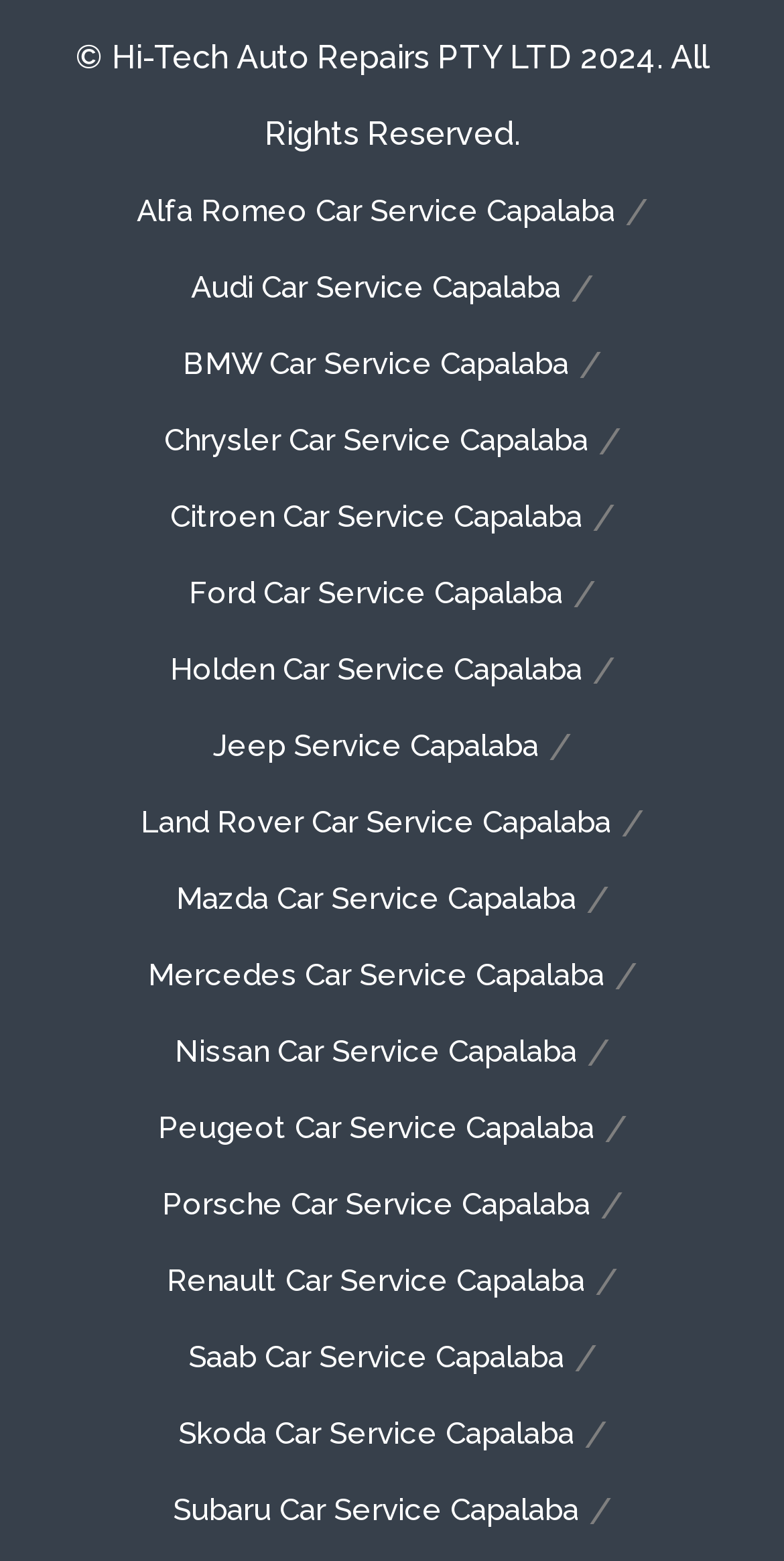Determine the bounding box coordinates of the clickable element to complete this instruction: "View Alfa Romeo car service details". Provide the coordinates in the format of four float numbers between 0 and 1, [left, top, right, bottom].

[0.174, 0.111, 0.785, 0.16]